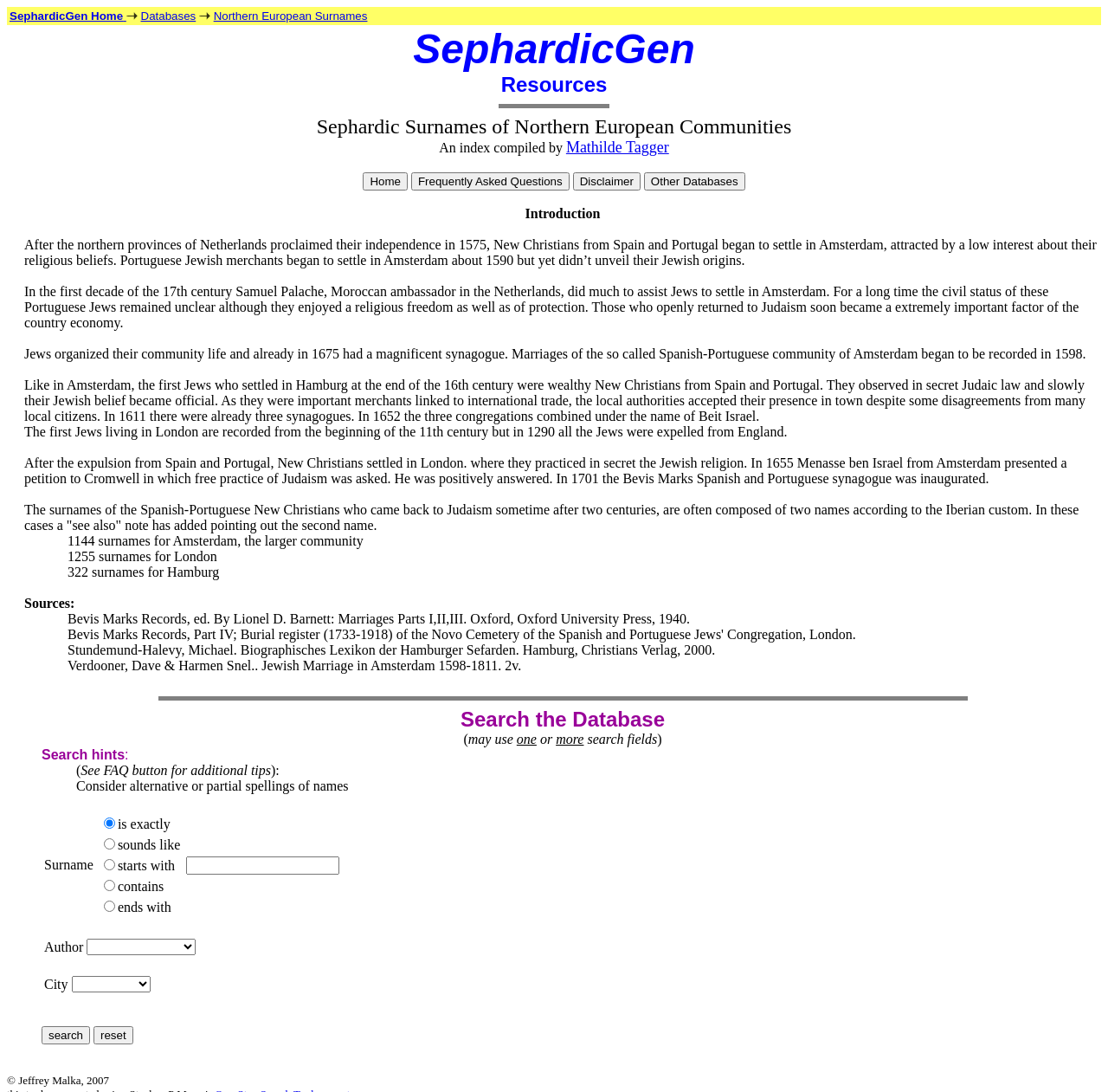Detail the various sections and features of the webpage.

This webpage is about Northern European Sephardic Surnames. At the top, there is a navigation bar with links to "SephardicGen Home", "Databases", and "Northern European Surnames". Below this, there is a header with the title "SephardicGen" and a horizontal separator line.

The main content of the page is divided into several sections. The first section provides an introduction to the topic, explaining the history of Sephardic Jews in Northern Europe, particularly in Amsterdam, Hamburg, and London. This section consists of several paragraphs of text.

The next section is a database of surnames, with separate lists for Amsterdam, London, and Hamburg. Each list displays the number of surnames available. Below this, there is a section titled "Sources", which lists several books and publications used as references for the database.

The page also features a search function, allowing users to search the database by surname. The search function includes options to search for exact matches, sounds like, starts with, contains, or ends with a specific surname. There are also fields to search by author and city.

At the bottom of the page, there are several buttons, including "Home", "Frequently Asked Questions", "Disclaimer", and "Other Databases".